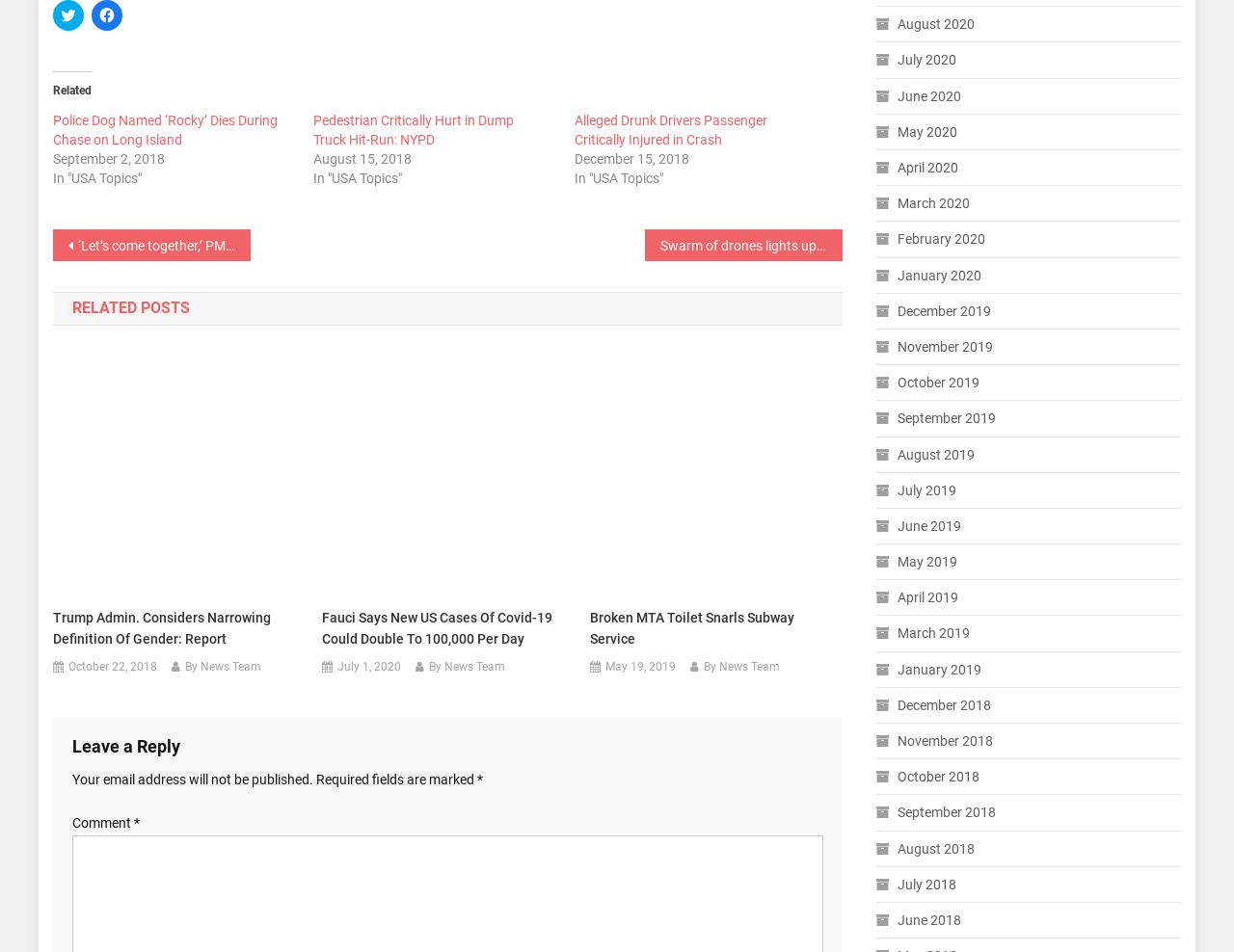Provide the bounding box coordinates of the HTML element described by the text: "July 1, 2020".

[0.273, 0.69, 0.325, 0.712]